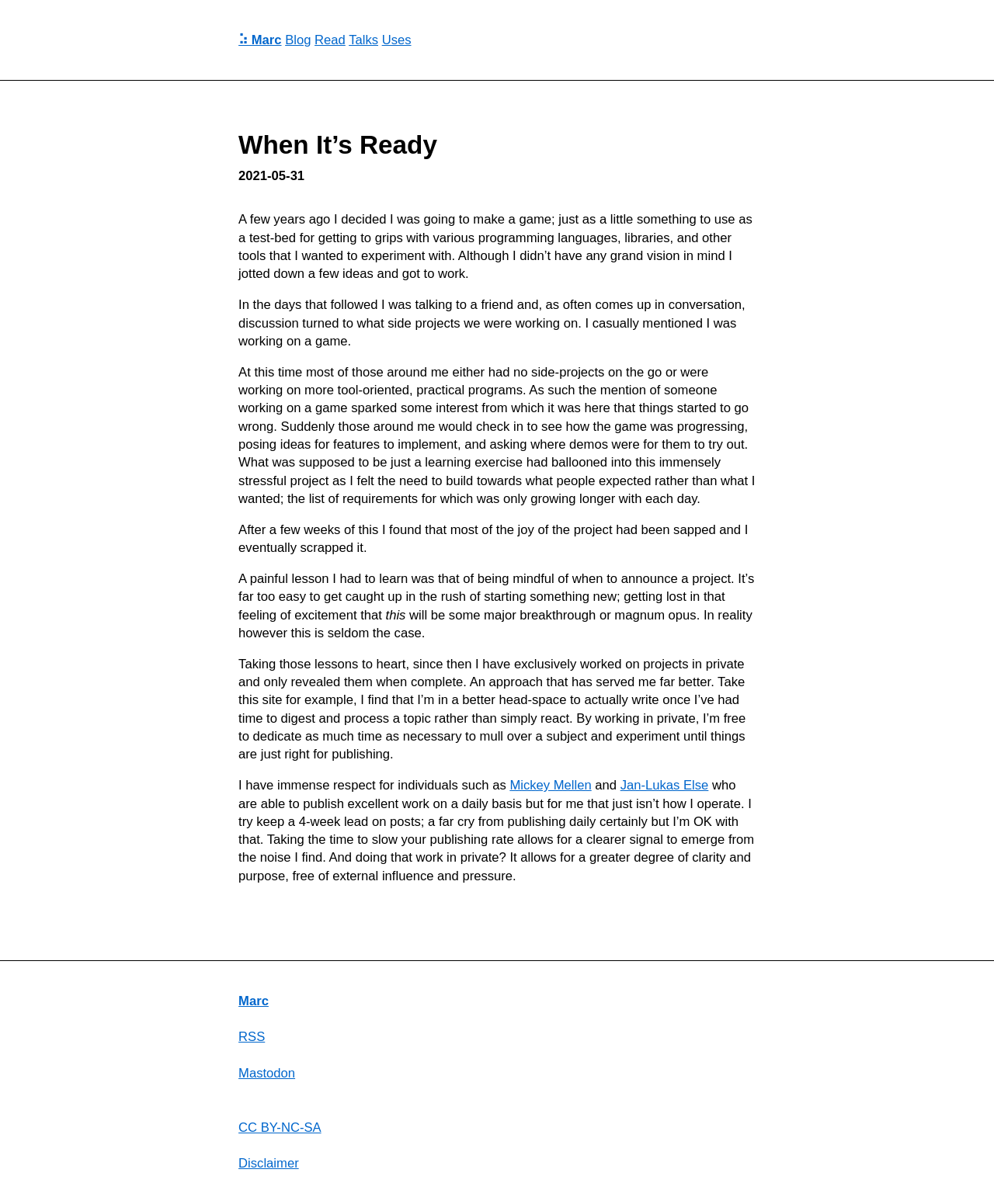Generate the text content of the main headline of the webpage.

When It’s Ready